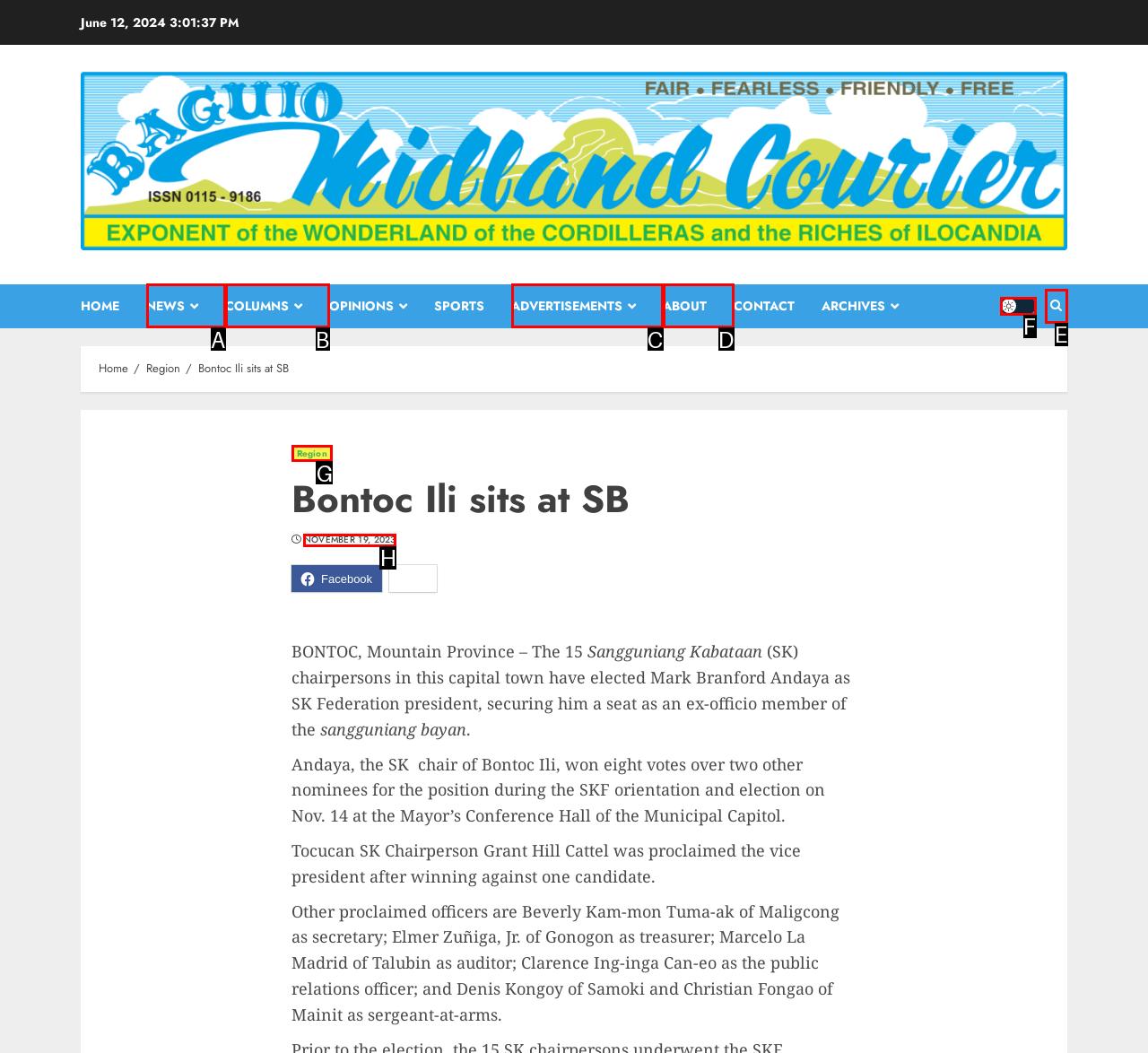Identify the option that corresponds to the description: November 19, 2023 
Provide the letter of the matching option from the available choices directly.

H